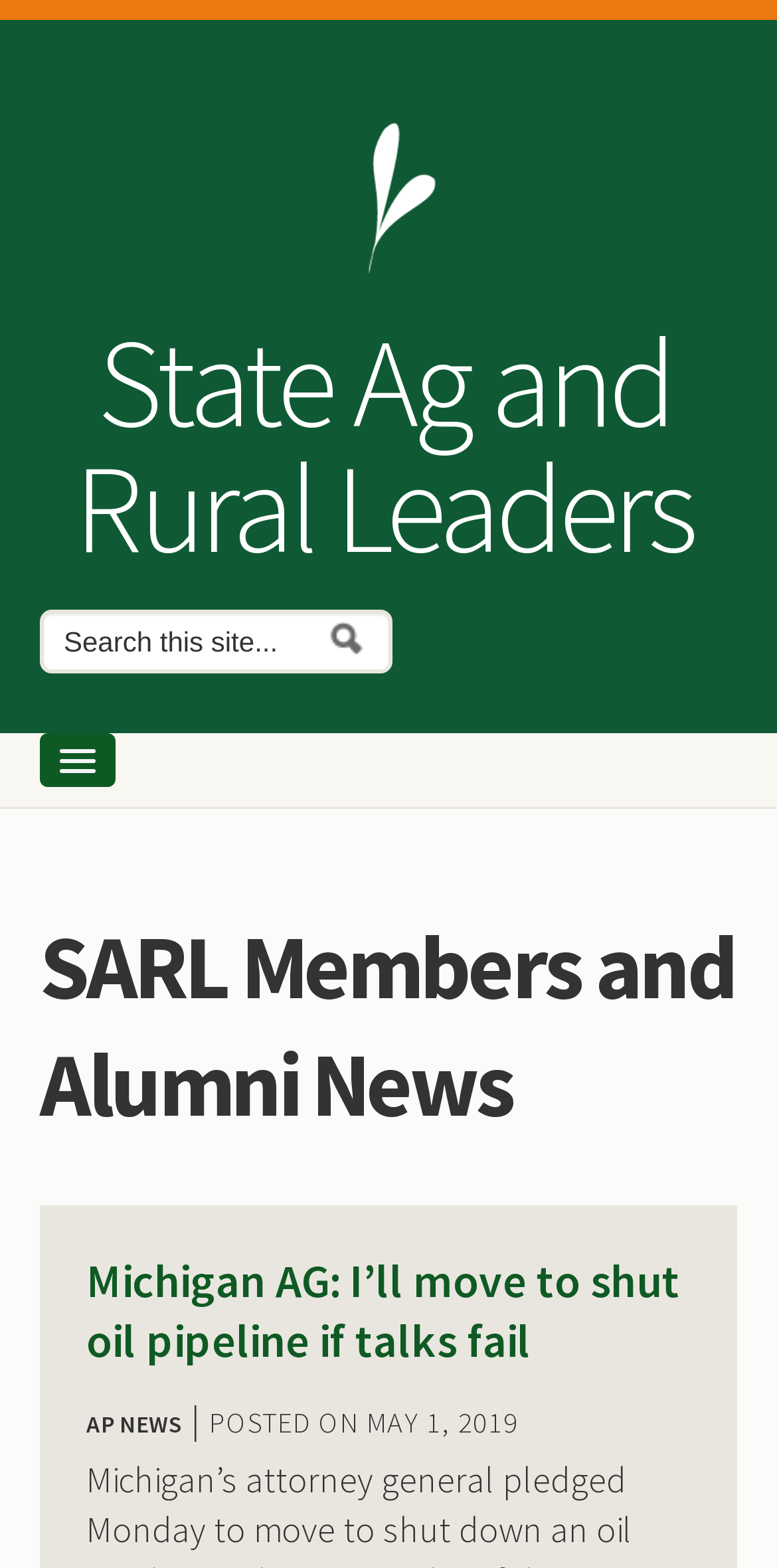Kindly provide the bounding box coordinates of the section you need to click on to fulfill the given instruction: "Go to Gleanings page".

[0.097, 0.582, 0.903, 0.621]